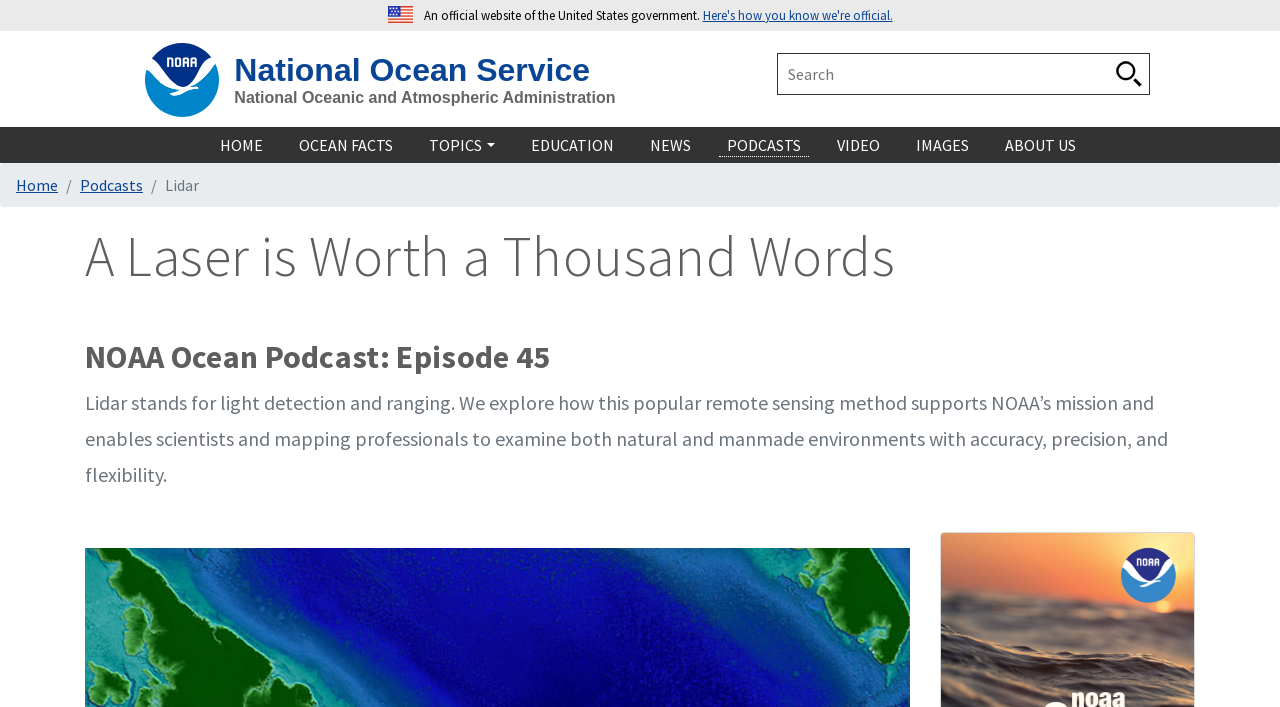Determine and generate the text content of the webpage's headline.

A Laser is Worth a Thousand Words